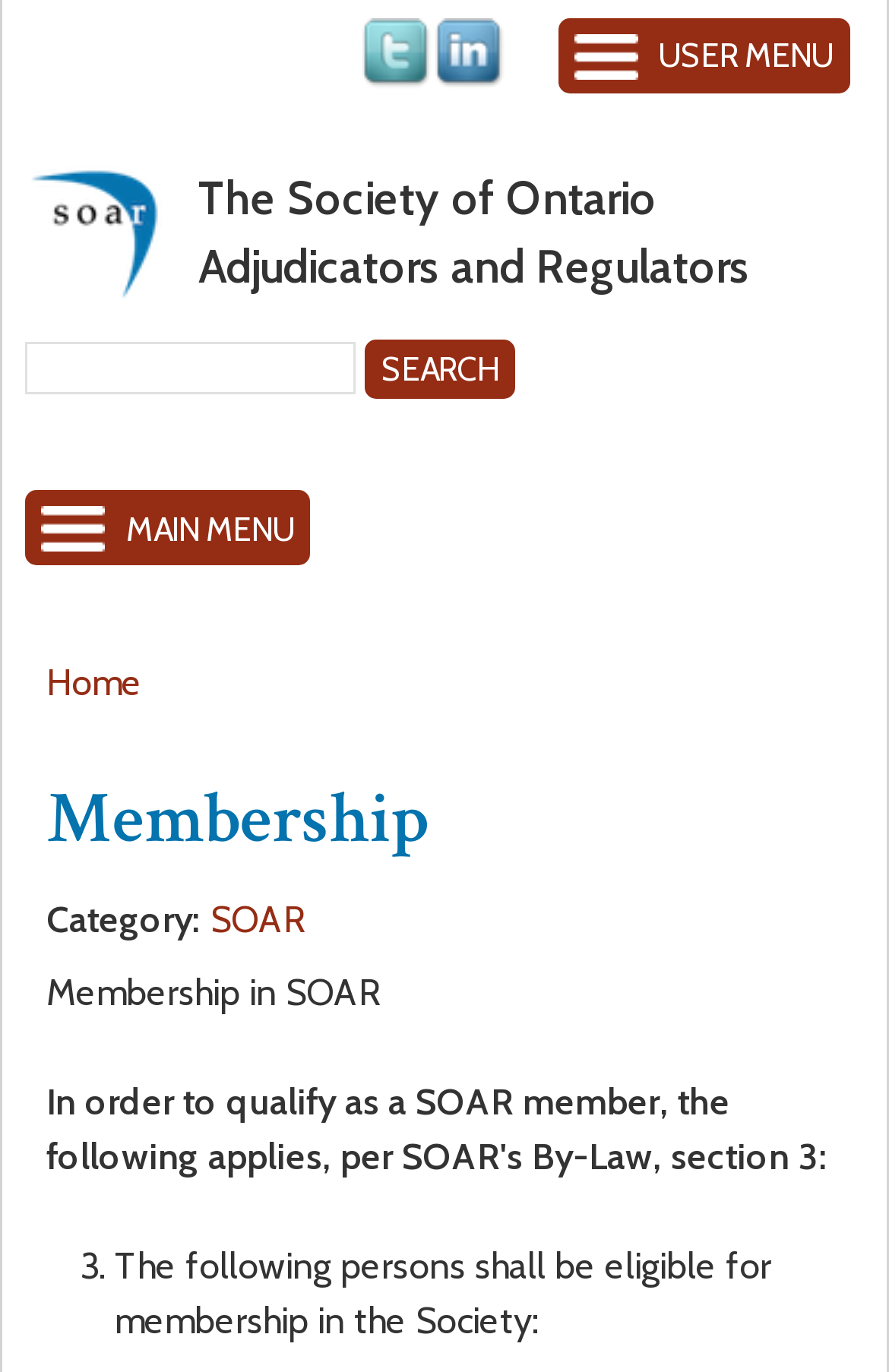Identify the bounding box coordinates of the part that should be clicked to carry out this instruction: "Jump to navigation".

[0.0, 0.0, 1.0, 0.01]